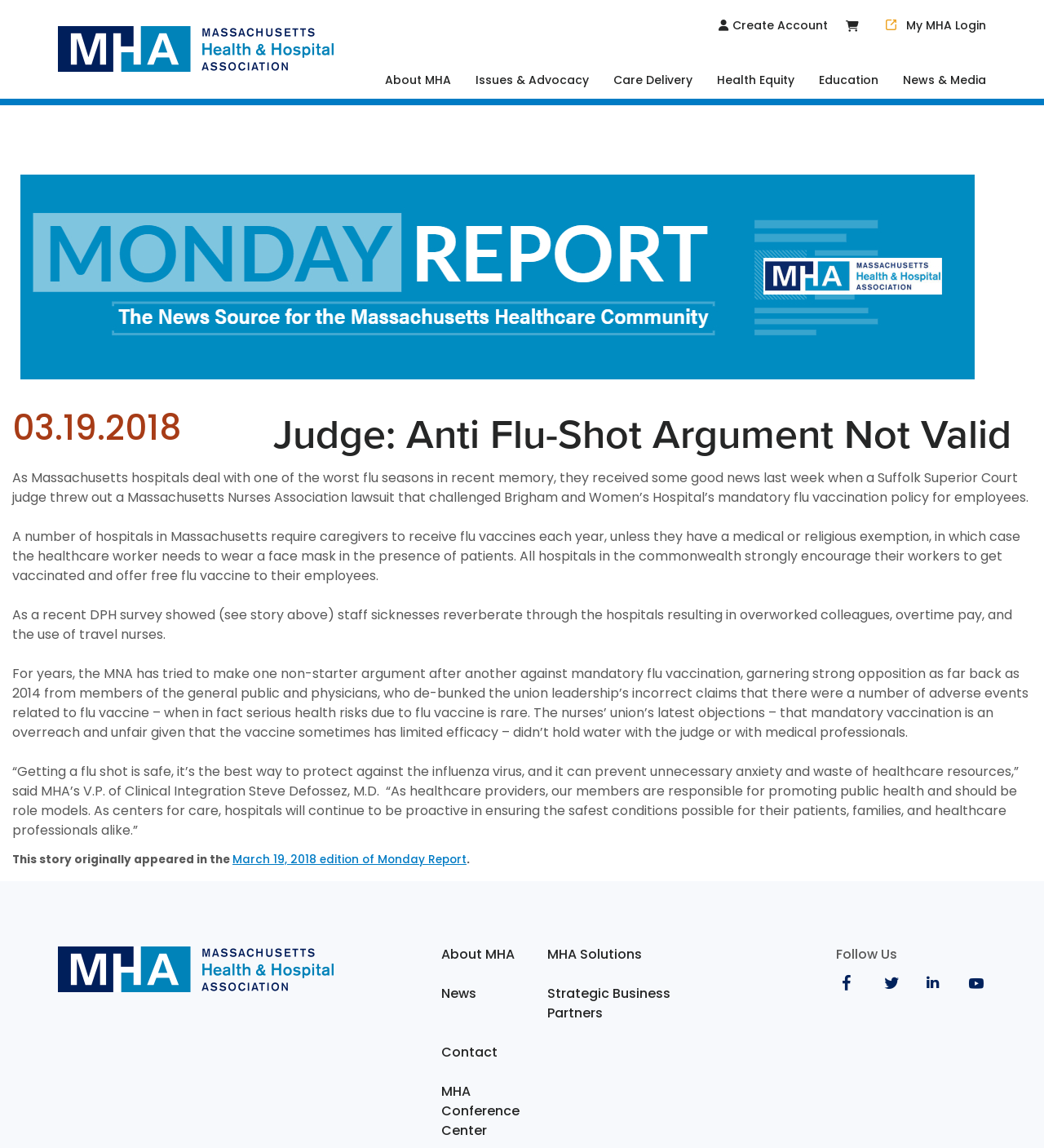Find and specify the bounding box coordinates that correspond to the clickable region for the instruction: "Create an account".

[0.683, 0.015, 0.799, 0.029]